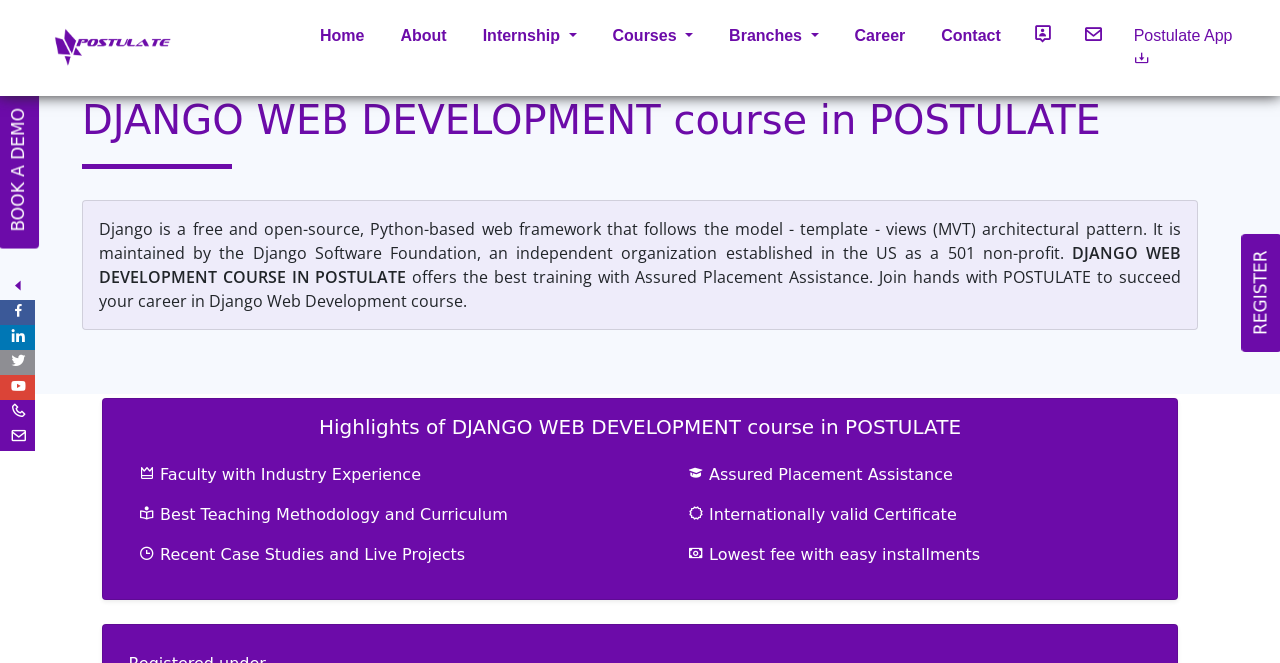Find the bounding box coordinates of the element's region that should be clicked in order to follow the given instruction: "Click the Branches button". The coordinates should consist of four float numbers between 0 and 1, i.e., [left, top, right, bottom].

[0.557, 0.024, 0.652, 0.084]